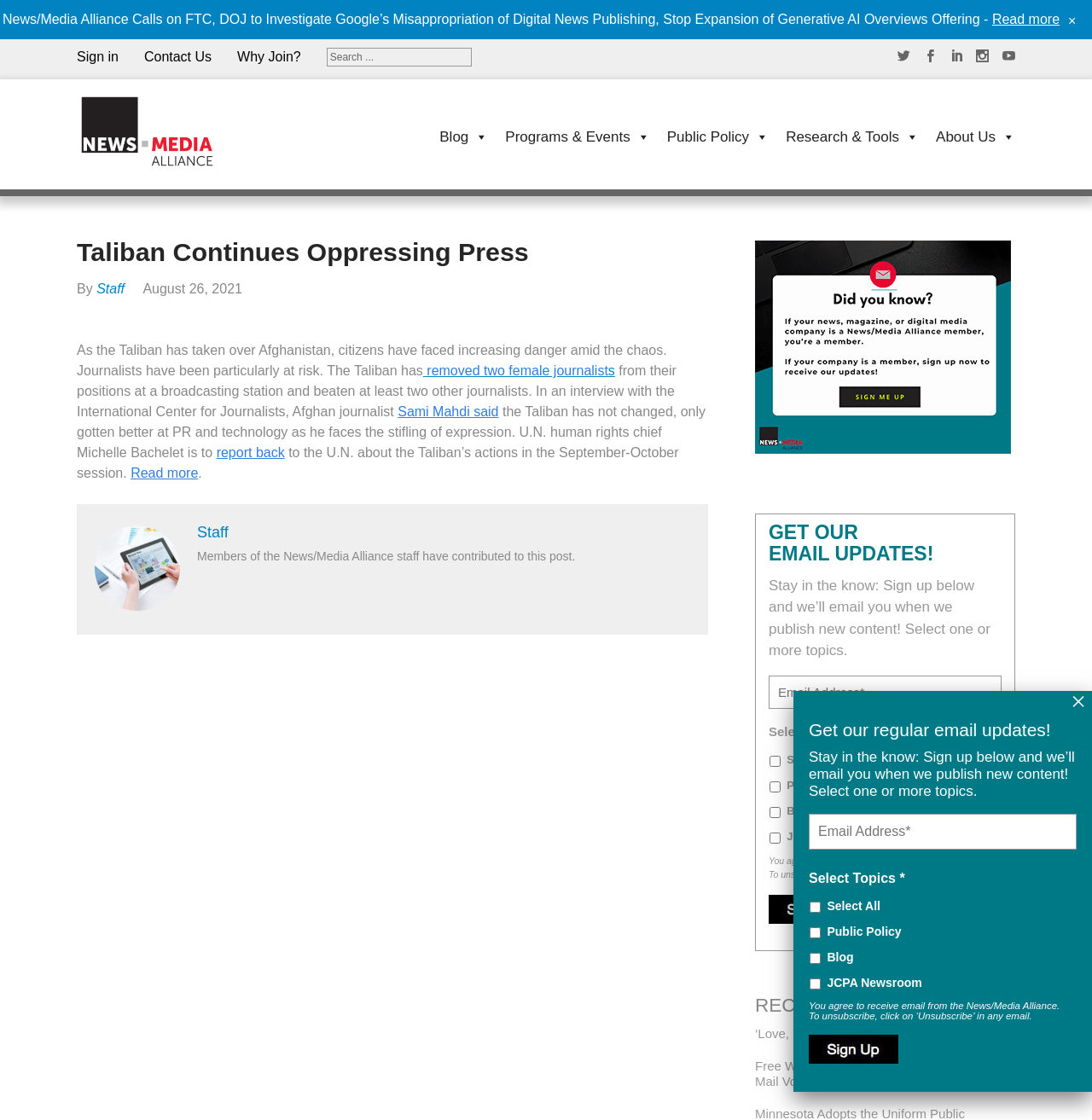Determine the title of the webpage and give its text content.

Taliban Continues Oppressing Press